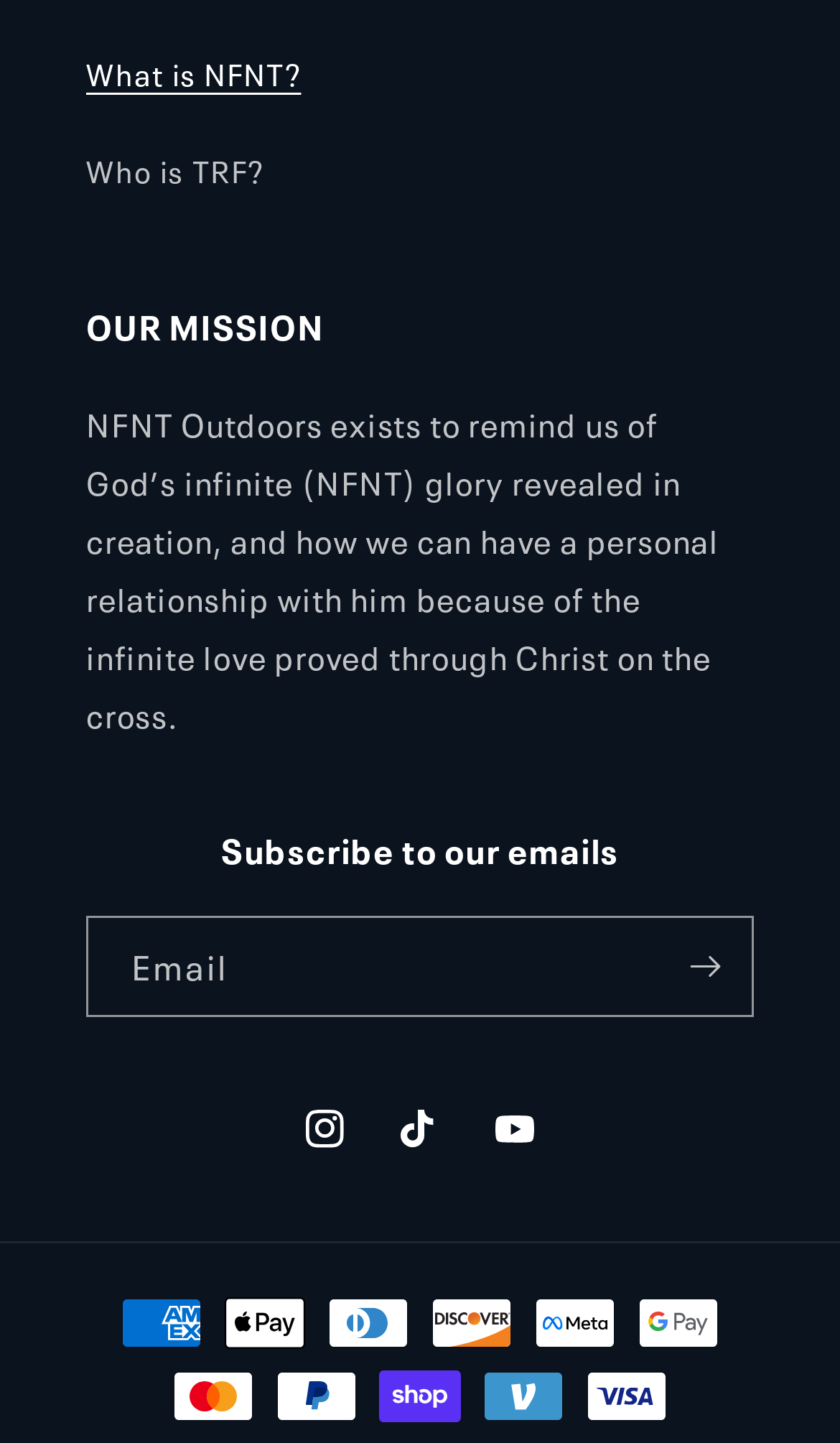What is the mission of NFNT Outdoors?
Please answer the question as detailed as possible based on the image.

The mission of NFNT Outdoors is stated in the StaticText element with the ID 329, which says 'NFNT Outdoors exists to remind us of God’s infinite (NFNT) glory revealed in creation, and how we can have a personal relationship with him because of the infinite love proved through Christ on the cross.'